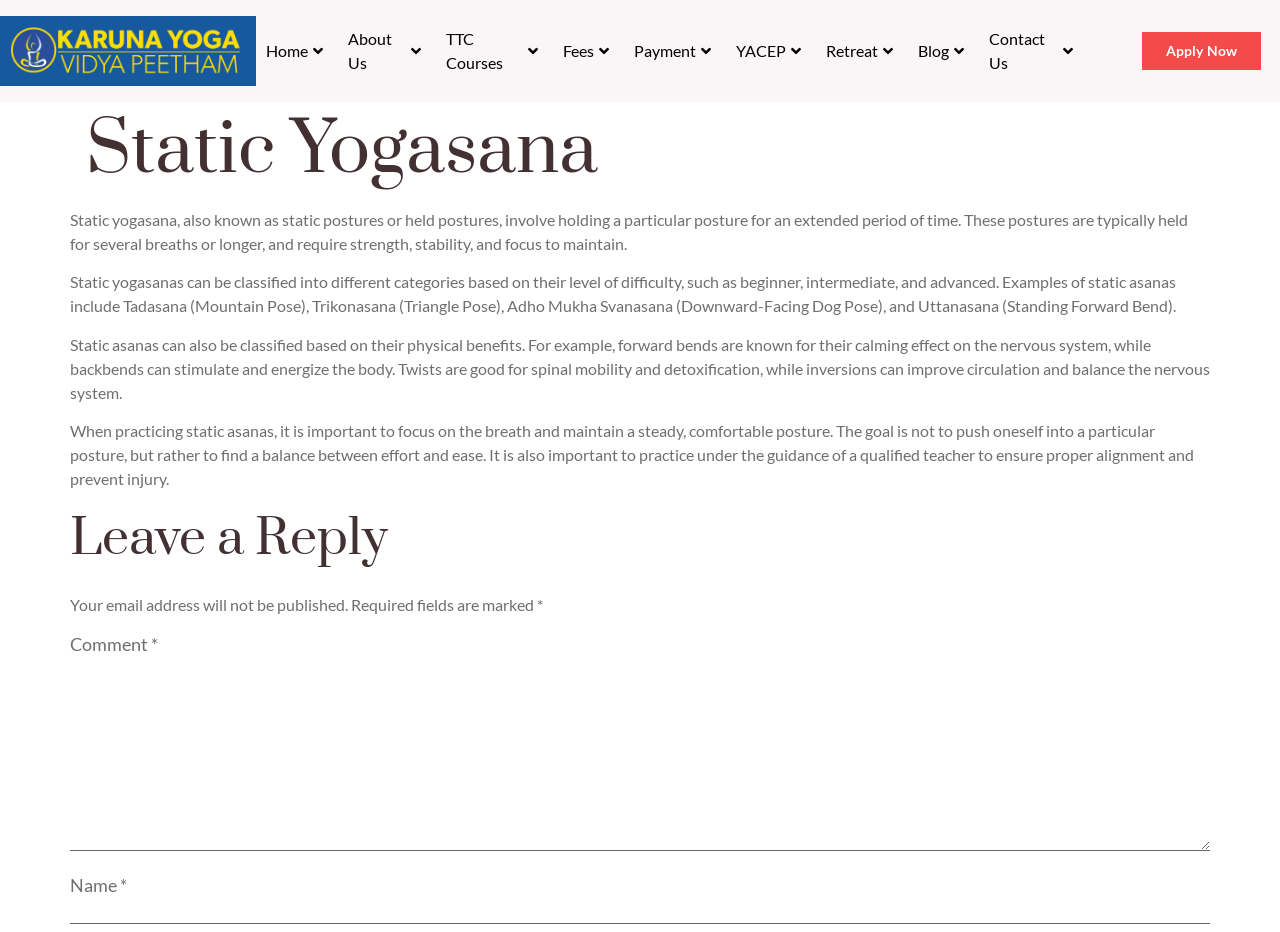Find the UI element described as: "Contact Us" and predict its bounding box coordinates. Ensure the coordinates are four float numbers between 0 and 1, [left, top, right, bottom].

[0.765, 0.023, 0.85, 0.087]